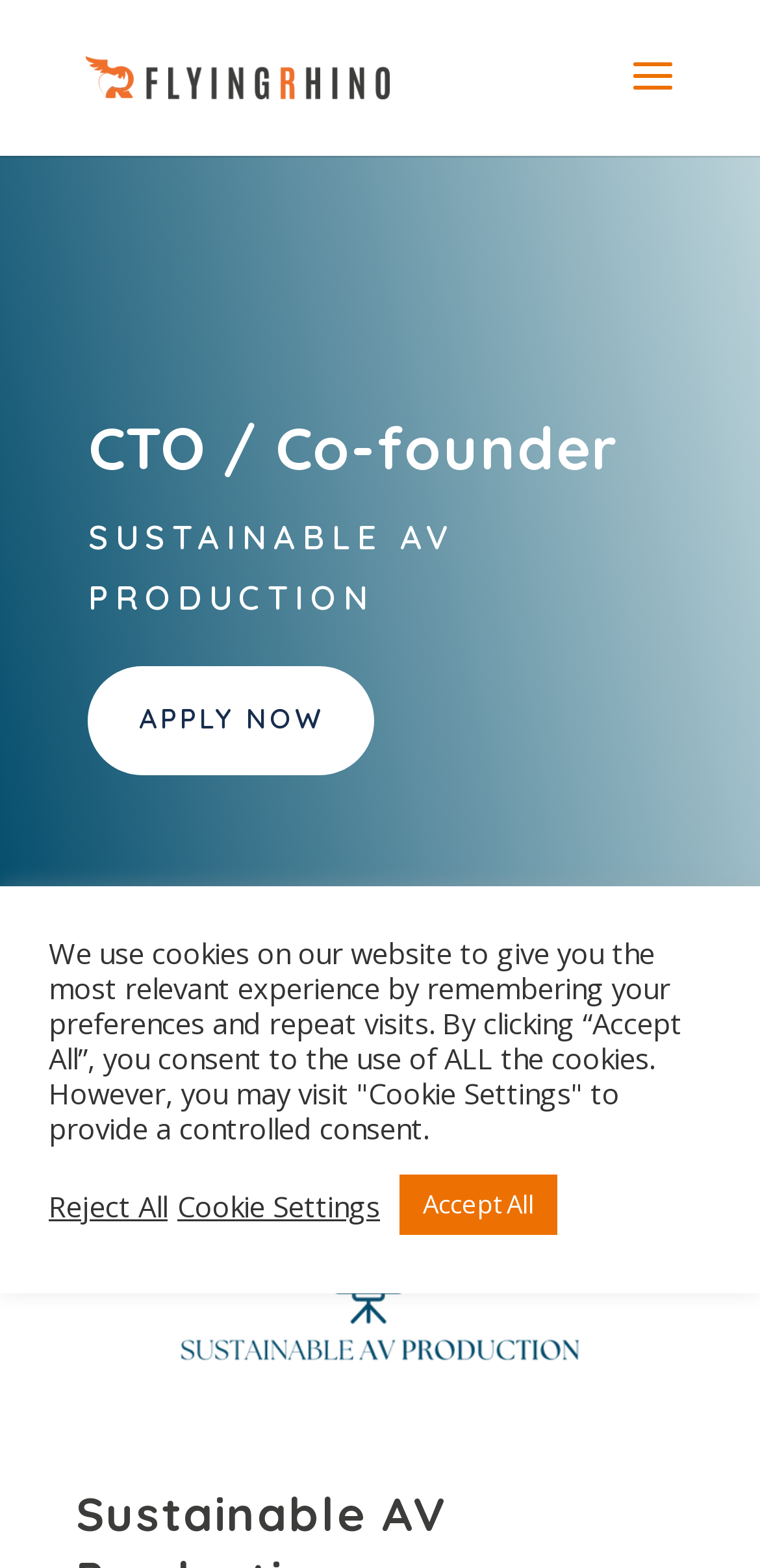Provide the text content of the webpage's main heading.

CTO / Co-founder